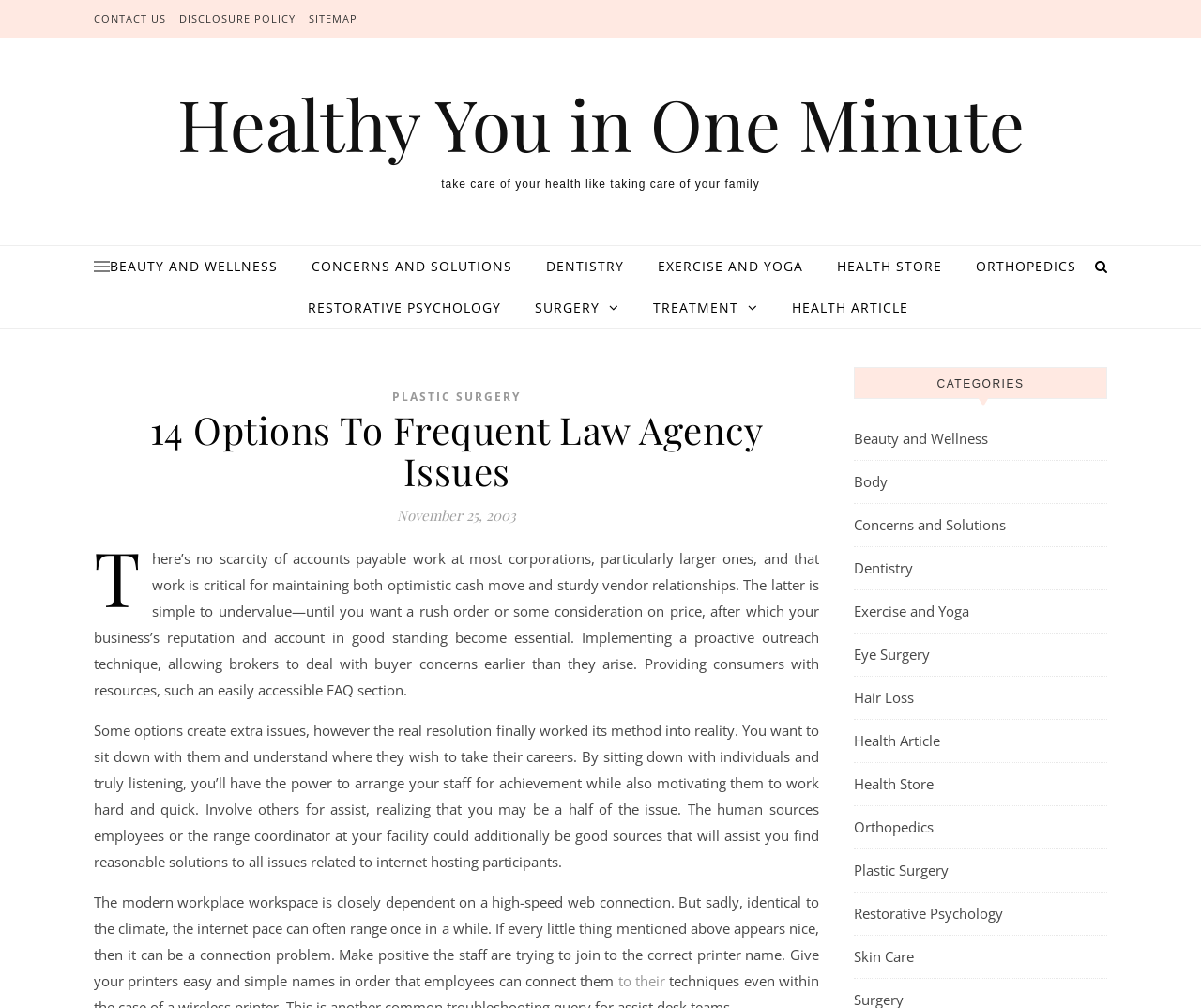Given the webpage screenshot, identify the bounding box of the UI element that matches this description: "Exercise and Yoga".

[0.711, 0.586, 0.807, 0.628]